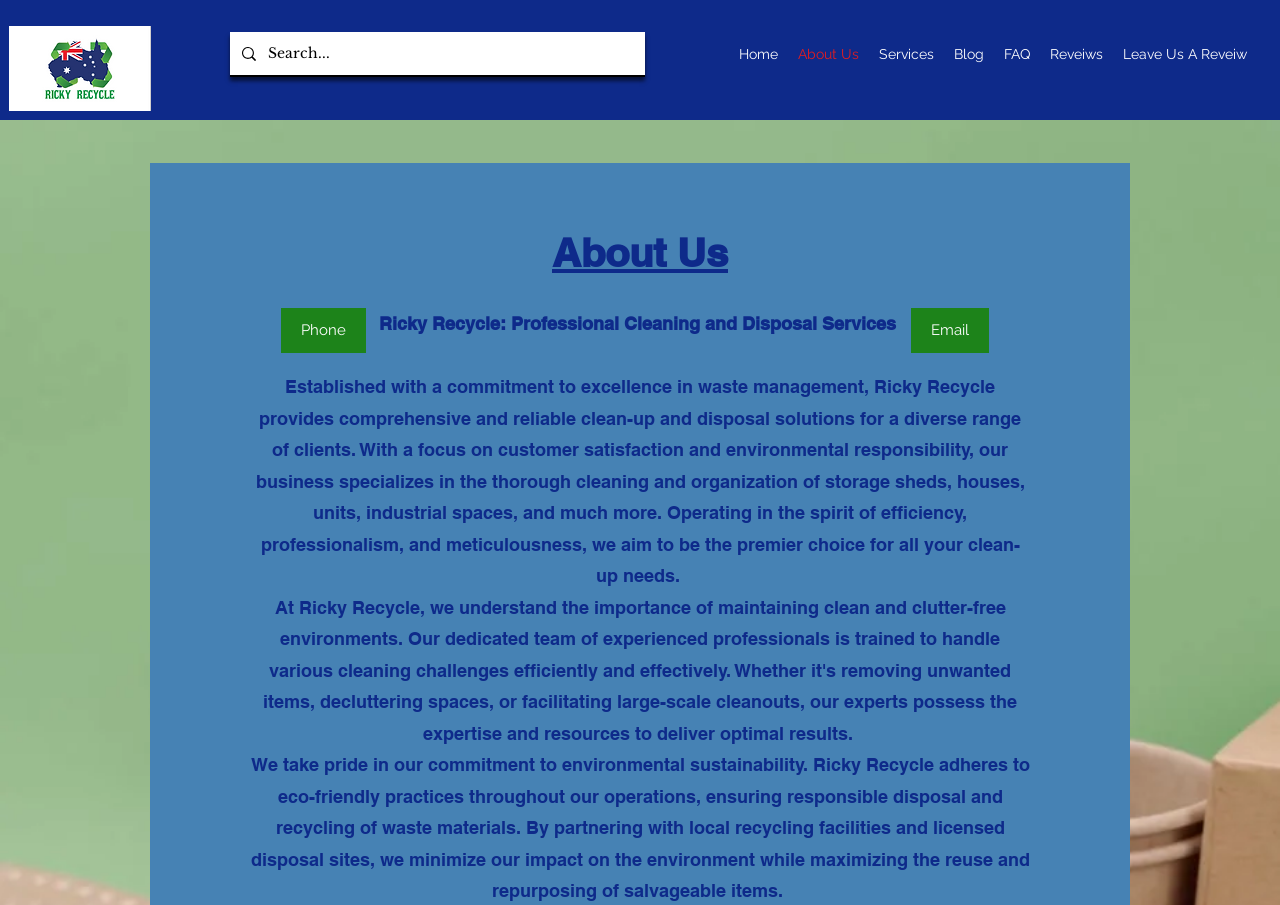Give the bounding box coordinates for the element described by: "aria-label="Search..." name="q" placeholder="Search..."".

[0.209, 0.035, 0.471, 0.083]